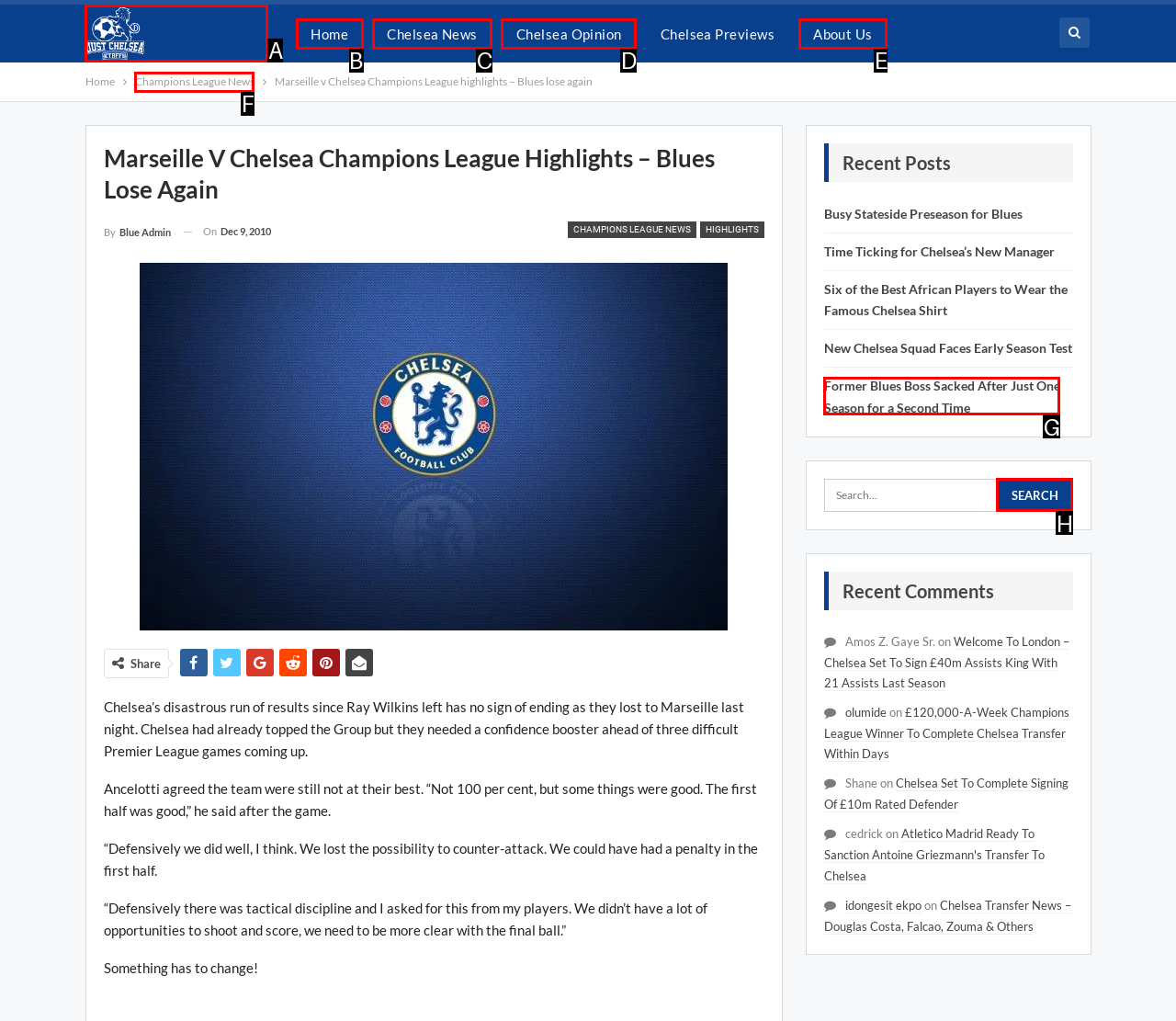Identify which HTML element matches the description: Champions League News
Provide your answer in the form of the letter of the correct option from the listed choices.

F